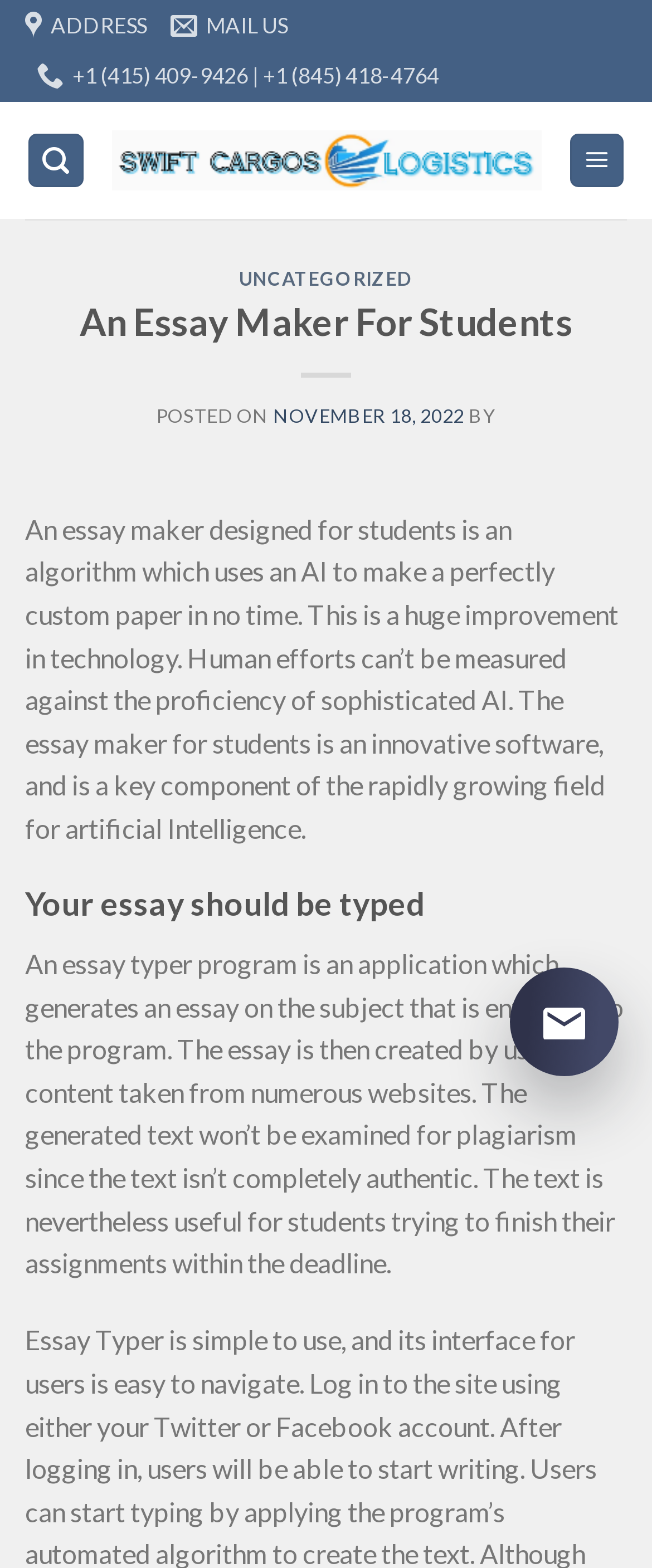Create a detailed narrative of the webpage’s visual and textual elements.

The webpage is about an essay maker designed for students, which uses AI to generate a custom paper quickly. At the top, there are three links: "ADDRESS", "MAIL US", and a phone number "+1 (415) 409-9426 | +1 (845) 418-4764", aligned horizontally. Below these links, there is a logo of "Swift Cargos Logistics" with a link to the same name. 

To the left of the logo, there are two links: "Search" and "Menu". The "Menu" link is expandable and controls the main menu. The main menu is divided into sections, including "UNCATEGORIZED" and "An Essay Maker For Students". 

Under the "An Essay Maker For Students" section, there is a heading with the same name, followed by a paragraph of text describing the essay maker as an innovative software that uses AI to generate custom papers. Below this, there is a subheading "POSTED ON" with a date "NOVEMBER 18, 2022" and an author's name. 

Further down, there is another heading "Your essay should be typed", followed by a long paragraph of text explaining how an essay typer program works. The program generates an essay based on content taken from numerous websites, but the generated text may not be completely authentic. 

At the bottom right corner, there is a link with an icon "\uf106".